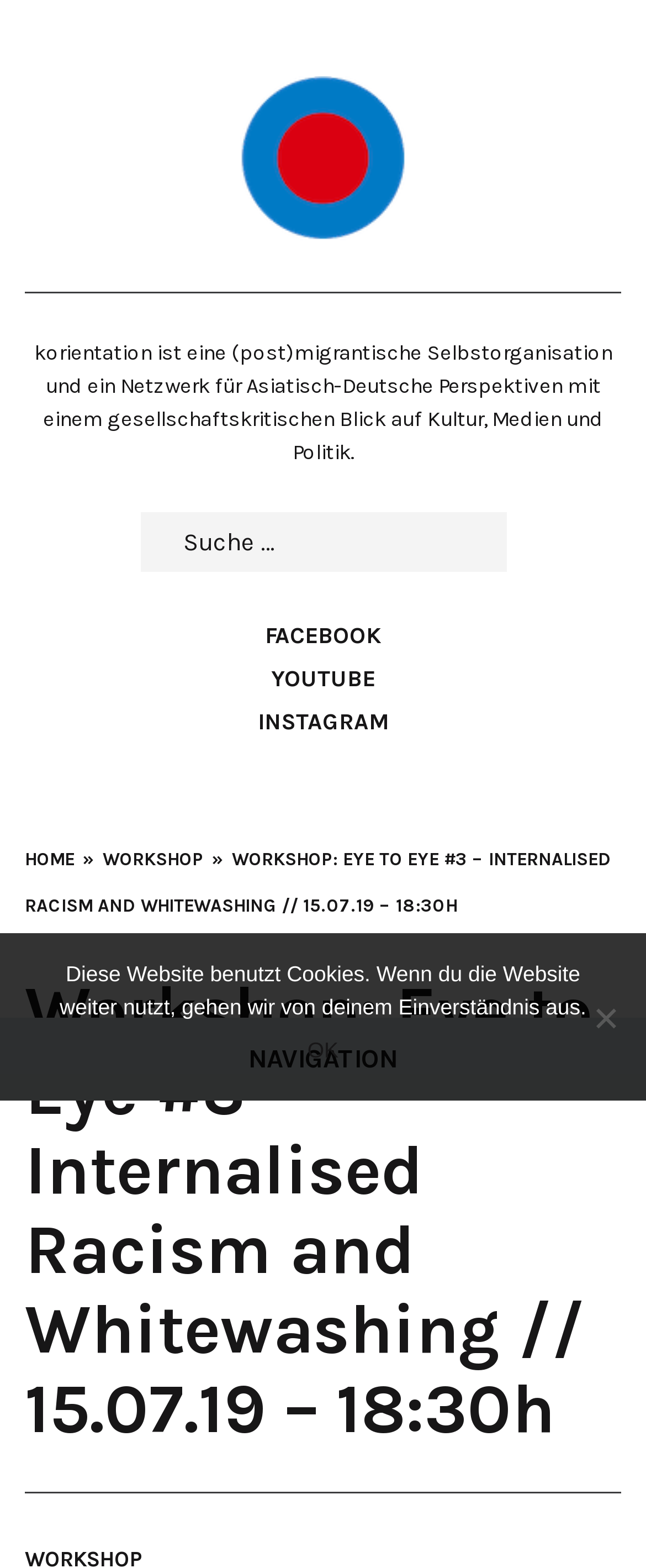Describe all the significant parts and information present on the webpage.

This webpage appears to be a workshop event page focused on internalized racism and whitewashing, specifically for people of Asian descent. At the top, there is a link to the organization "korientation e.V." accompanied by an image of the same name. Below this, there is a brief description of the organization, stating that it is a post-migrant self-organization and network for Asian-German perspectives with a critical view on culture, media, and politics.

On the left side, there is a search bar with a label "Suche nach:" (Search for:) where users can input their queries. Above the search bar, there are three social media links to Facebook, YouTube, and Instagram.

The main content of the page is a workshop event titled "Workshop: Eye to Eye #3 – Internalised Racism and Whitewashing" scheduled for July 15, 2019, at 18:30h. This event title is also a link. Below the event title, there is a heading with the same text.

At the bottom of the page, there is a navigation menu with links to "HOME", "WORKSHOP", and "NAVIGATION". Additionally, there is a cookie notice dialog box that appears at the bottom of the page, informing users that the website uses cookies and asking for their consent. The dialog box has an "OK" button and a "Nein" (No) option.